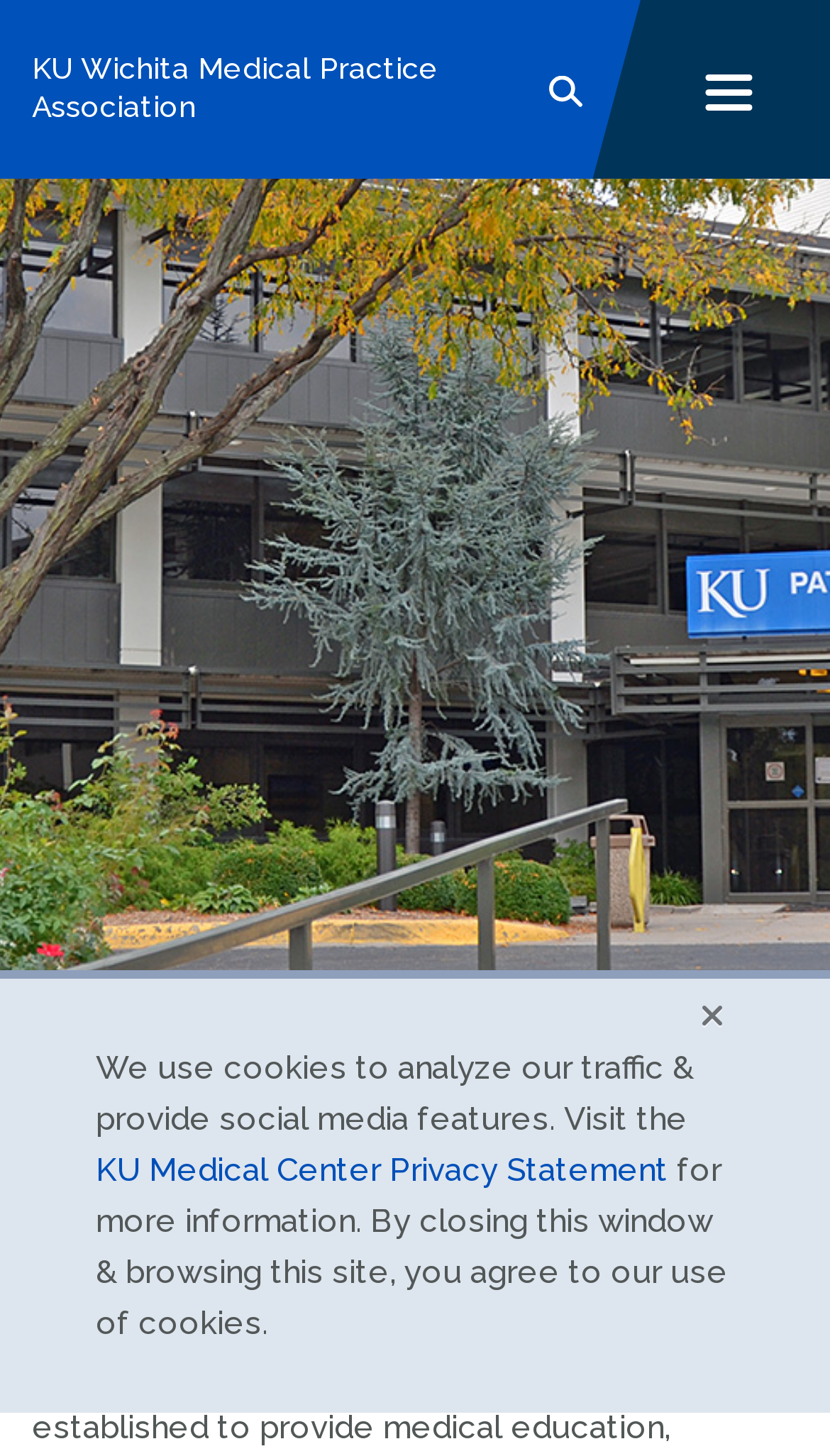Determine the bounding box coordinates of the section to be clicked to follow the instruction: "Click on the University of Kansas link". The coordinates should be given as four float numbers between 0 and 1, formatted as [left, top, right, bottom].

[0.118, 0.215, 0.528, 0.238]